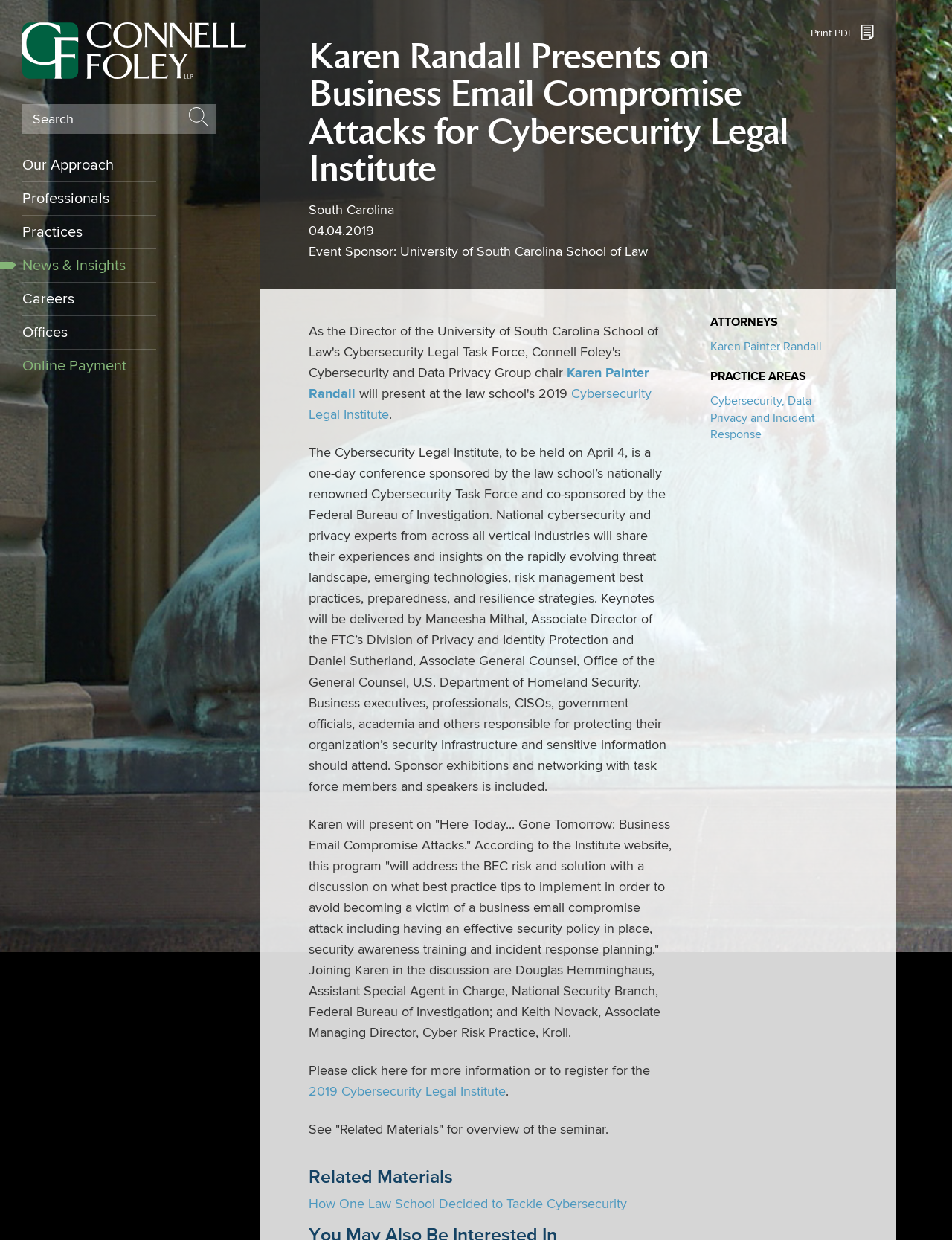Please determine the bounding box coordinates of the element's region to click for the following instruction: "Search for something".

[0.034, 0.09, 0.077, 0.103]